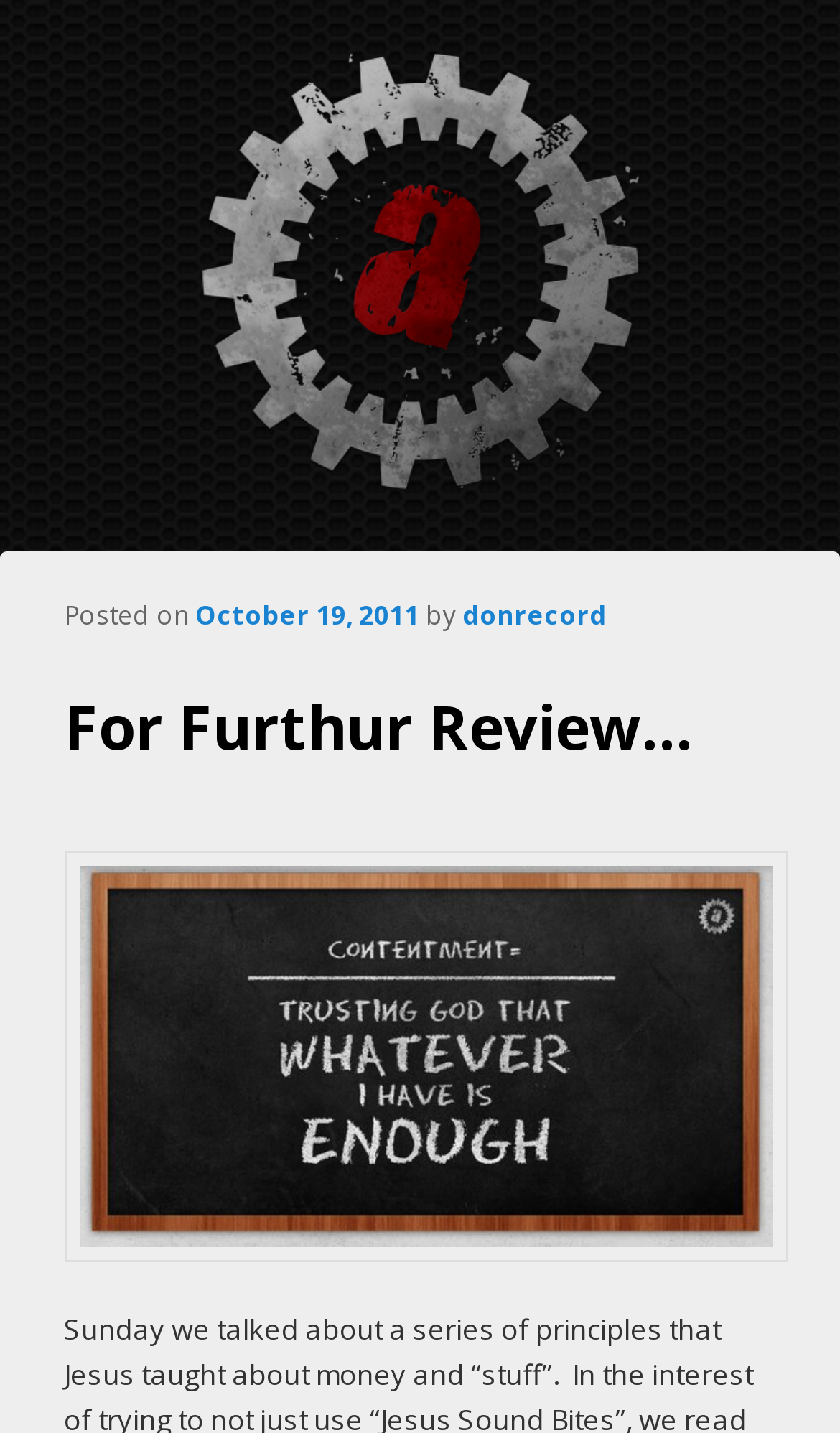What is the category of the post?
Please give a detailed and elaborate answer to the question based on the image.

I inferred the category of the post by the heading 'For Furthur Review…' which suggests that the post is a review of something.